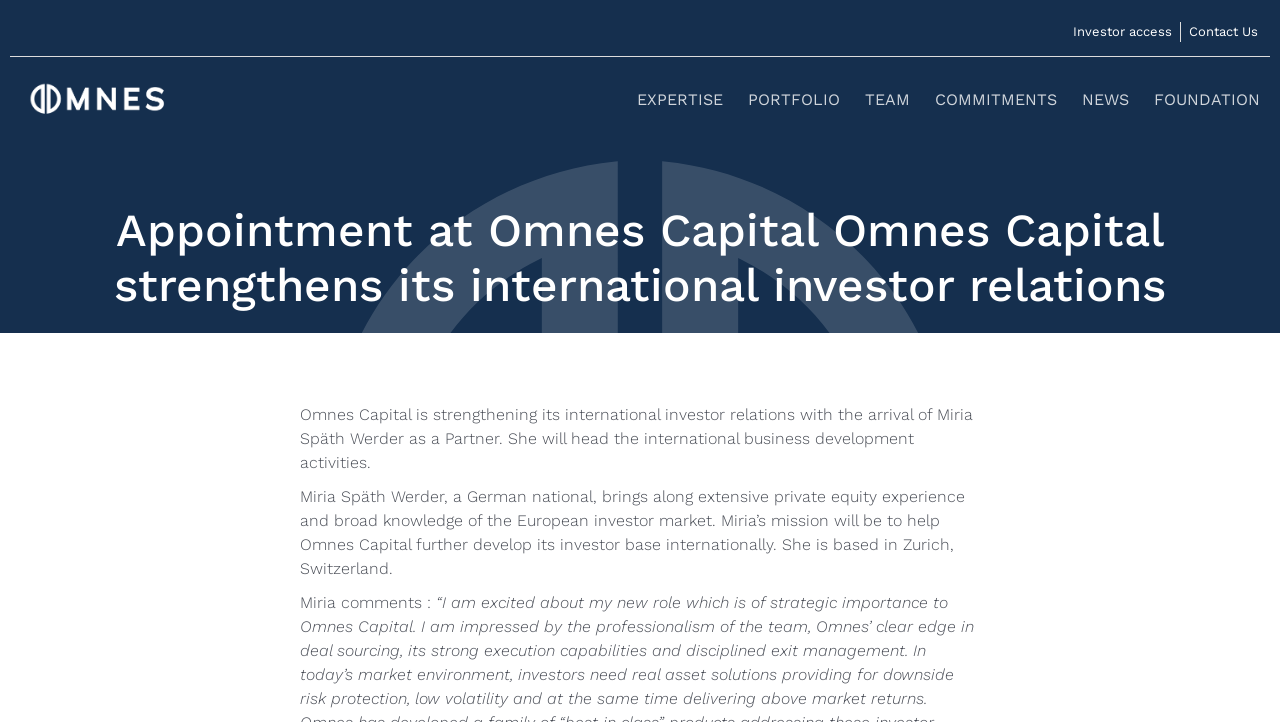Please specify the bounding box coordinates in the format (top-left x, top-left y, bottom-right x, bottom-right y), with all values as floating point numbers between 0 and 1. Identify the bounding box of the UI element described by: Portfolio

[0.584, 0.106, 0.656, 0.17]